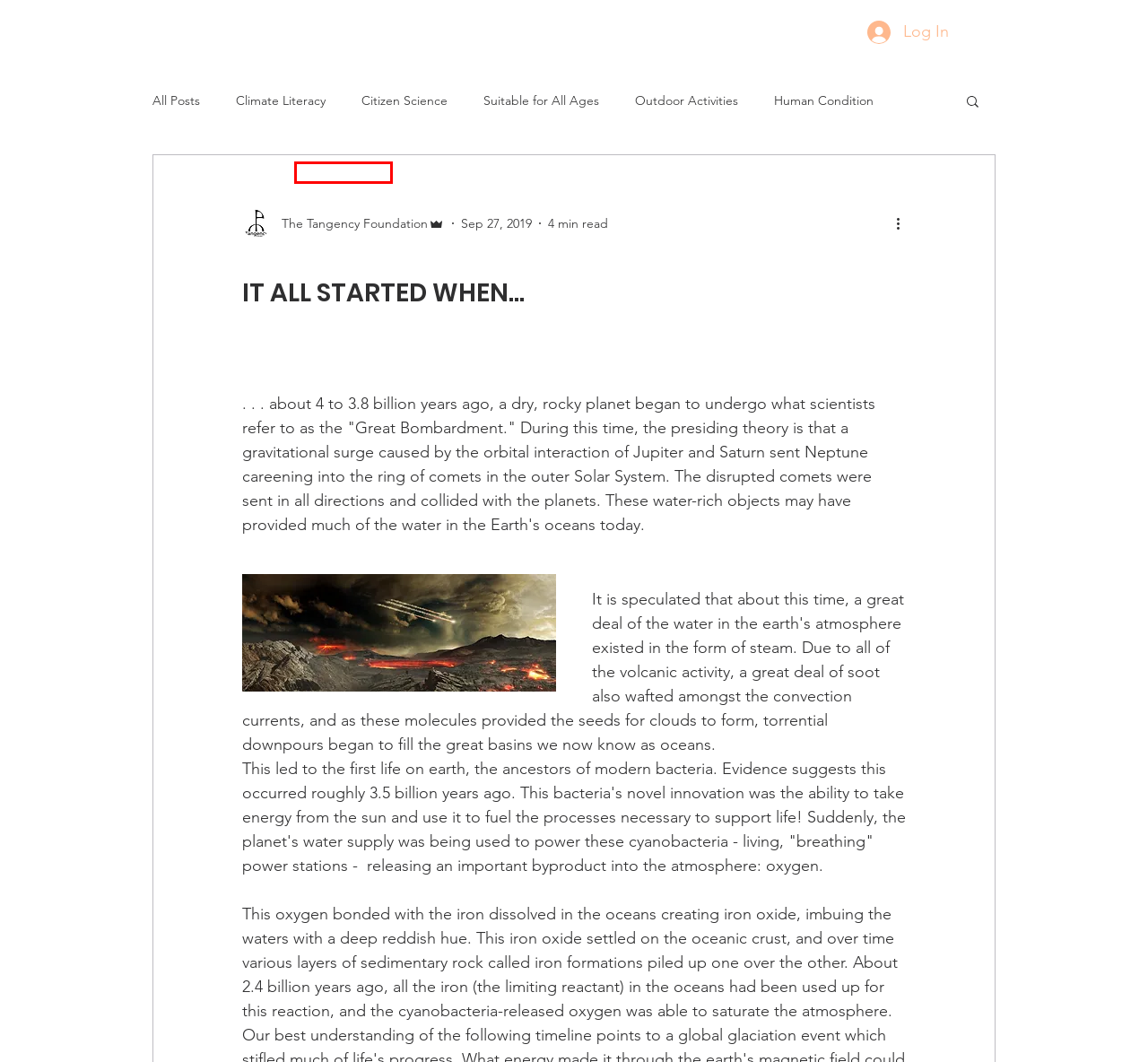Look at the screenshot of a webpage where a red bounding box surrounds a UI element. Your task is to select the best-matching webpage description for the new webpage after you click the element within the bounding box. The available options are:
A. Activists
B. Blog | Activist HQ
C. The Activist Network | Activist HQ
D. Biology
E. Petitions
F. Climate Literacy
G. Scholarship
H. STEM Education

H